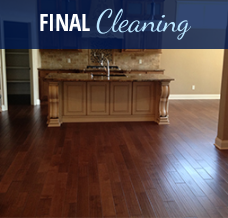Elaborate on the image with a comprehensive description.

The image prominently features the heading "FINAL Cleaning," highlighting a service focused on post-construction cleanup. It showcases a beautifully finished interior space with polished hardwood flooring that gleams under ambient light. In the background, a stylish kitchen area is visible, complete with a well-crafted cabinet and countertop, emphasizing the importance of thorough cleaning after construction to make the final project shine. This image effectively conveys a clean, inviting atmosphere, suggesting exceptional service in preparing a home for occupancy.